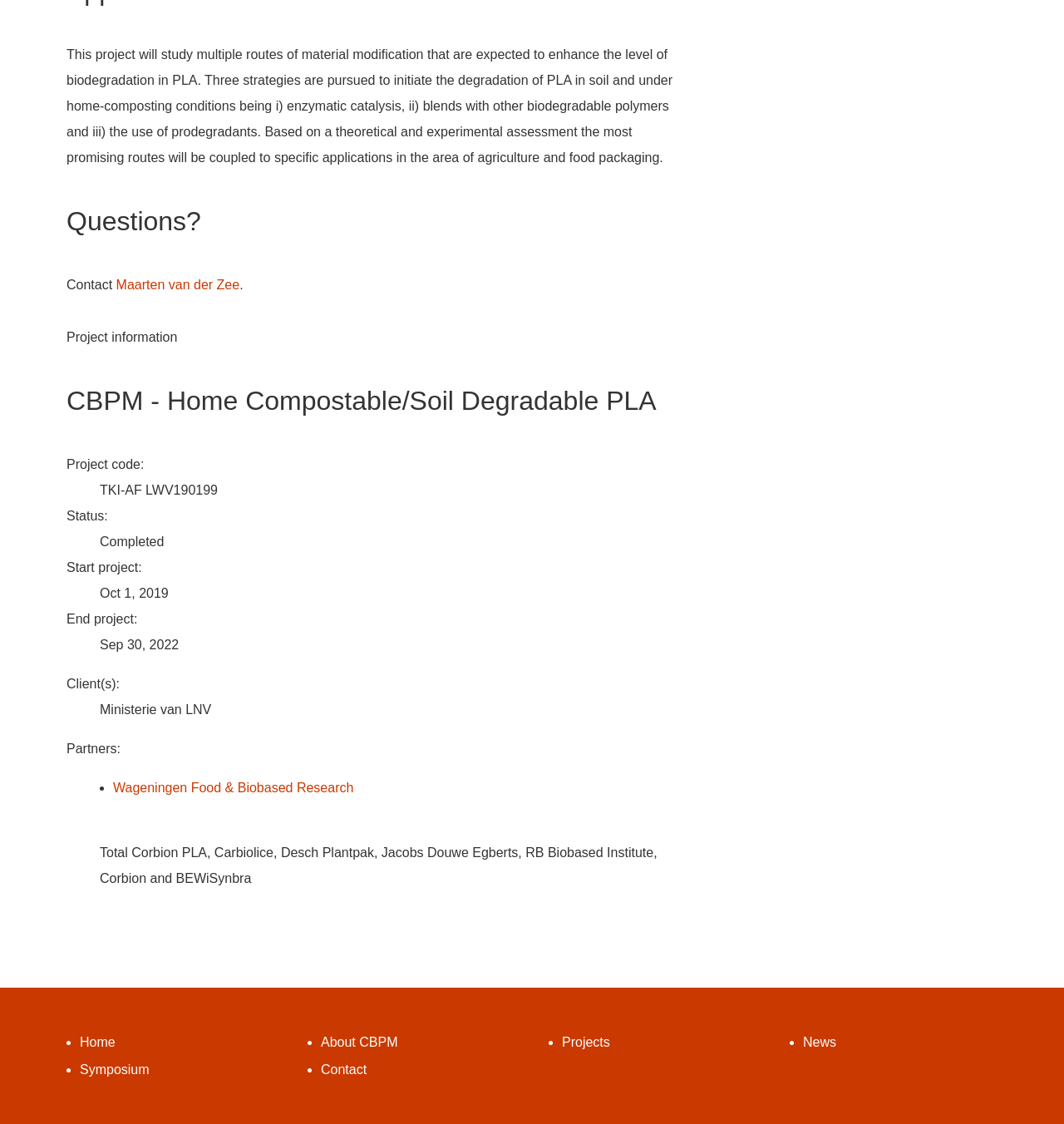Identify and provide the bounding box for the element described by: "About CBPM".

[0.302, 0.921, 0.374, 0.934]